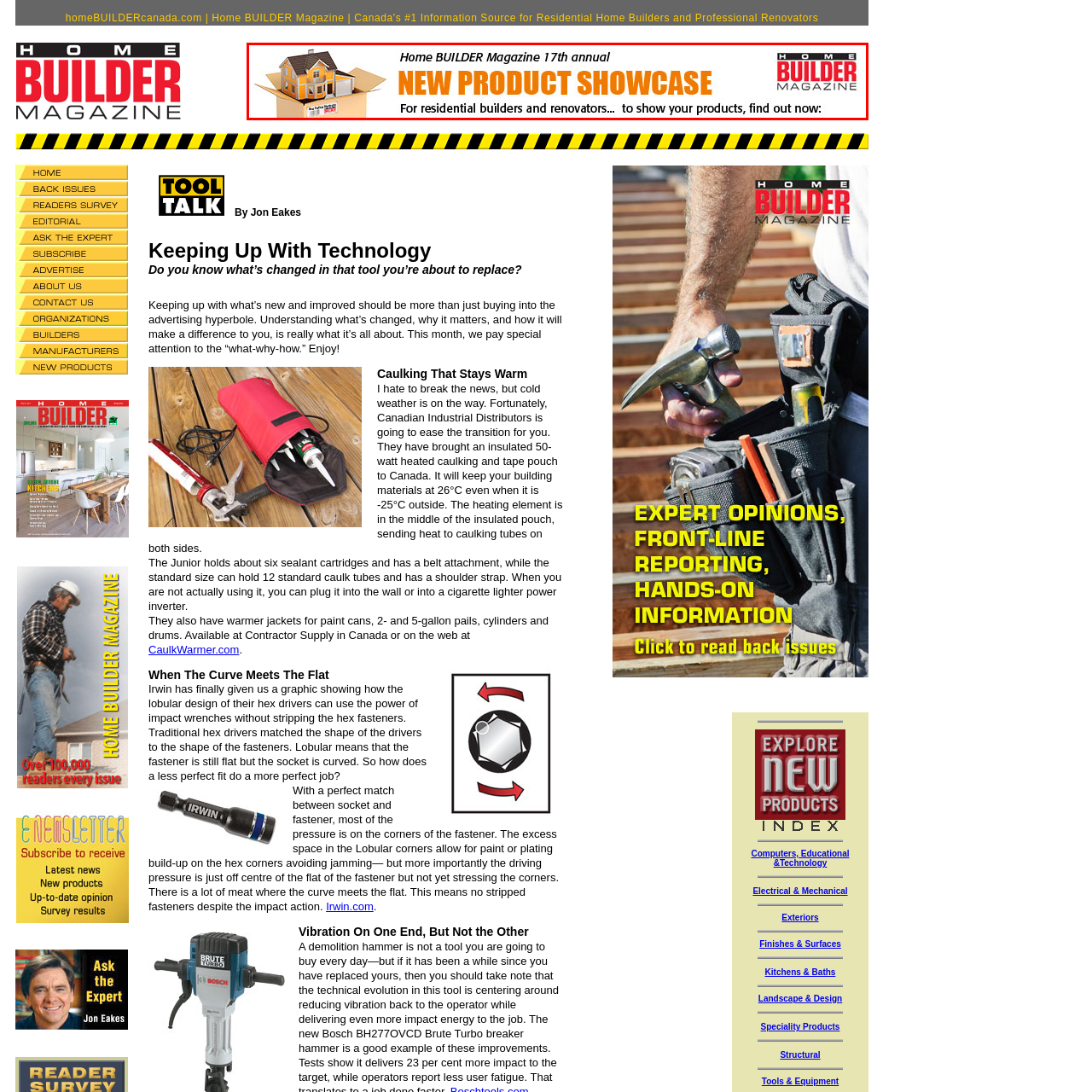Explain thoroughly what is happening in the image that is surrounded by the red box.

The image showcases a promotional banner for the 17th annual "New Product Showcase" by Home BUILDER Magazine. It features a stylized illustration of a house emerging from an open cardboard box, symbolizing innovation and new offerings in the building and renovation sectors. The banner prominently displays the text "NEW PRODUCT SHOWCASE" in bold orange letters, enhancing its visibility and impact. Below the title, a brief call-to-action invites residential builders and renovators to showcase their products, emphasizing the event's purpose as a platform for new developments in the industry. The Home BUILDER Magazine logo is positioned on the right side, reinforcing the brand identity associated with this initiative.